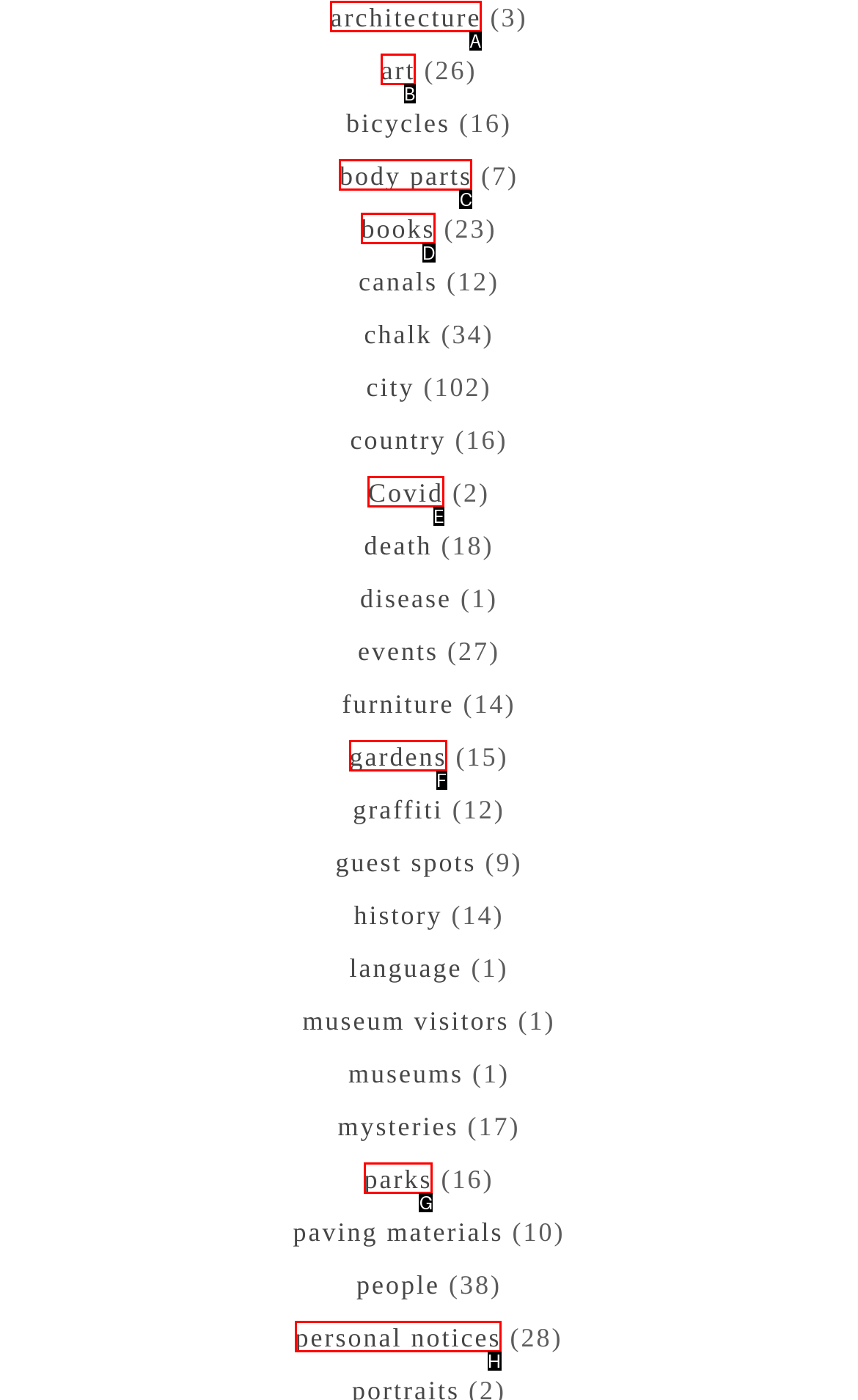Tell me which one HTML element I should click to complete the following task: Read Announcements 29th March 2015 Answer with the option's letter from the given choices directly.

None